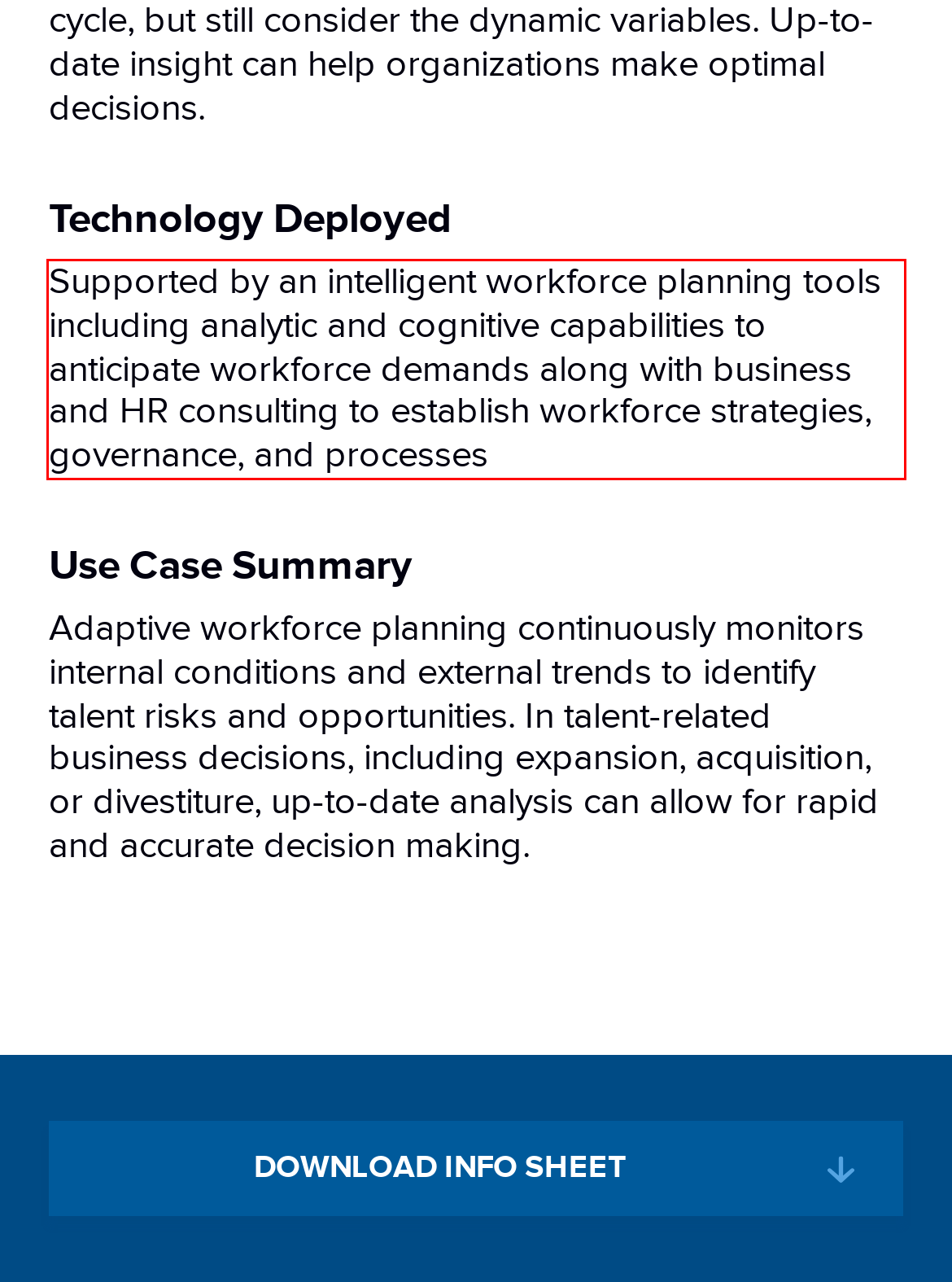Within the screenshot of a webpage, identify the red bounding box and perform OCR to capture the text content it contains.

Supported by an intelligent workforce planning tools including analytic and cognitive capabilities to anticipate workforce demands along with business and HR consulting to establish workforce strategies, governance, and processes